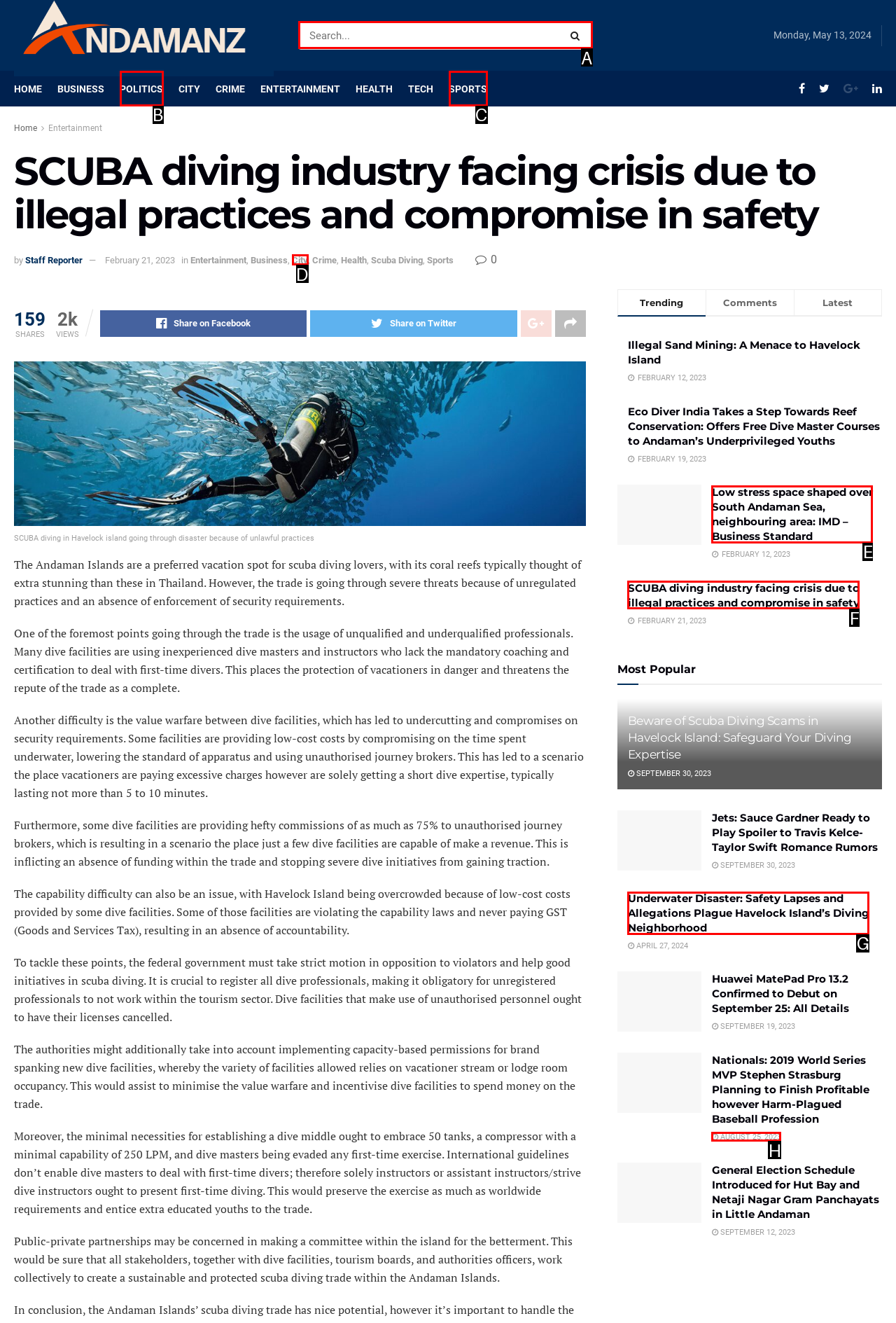Select the letter of the UI element you need to click to complete this task: Search for something.

A